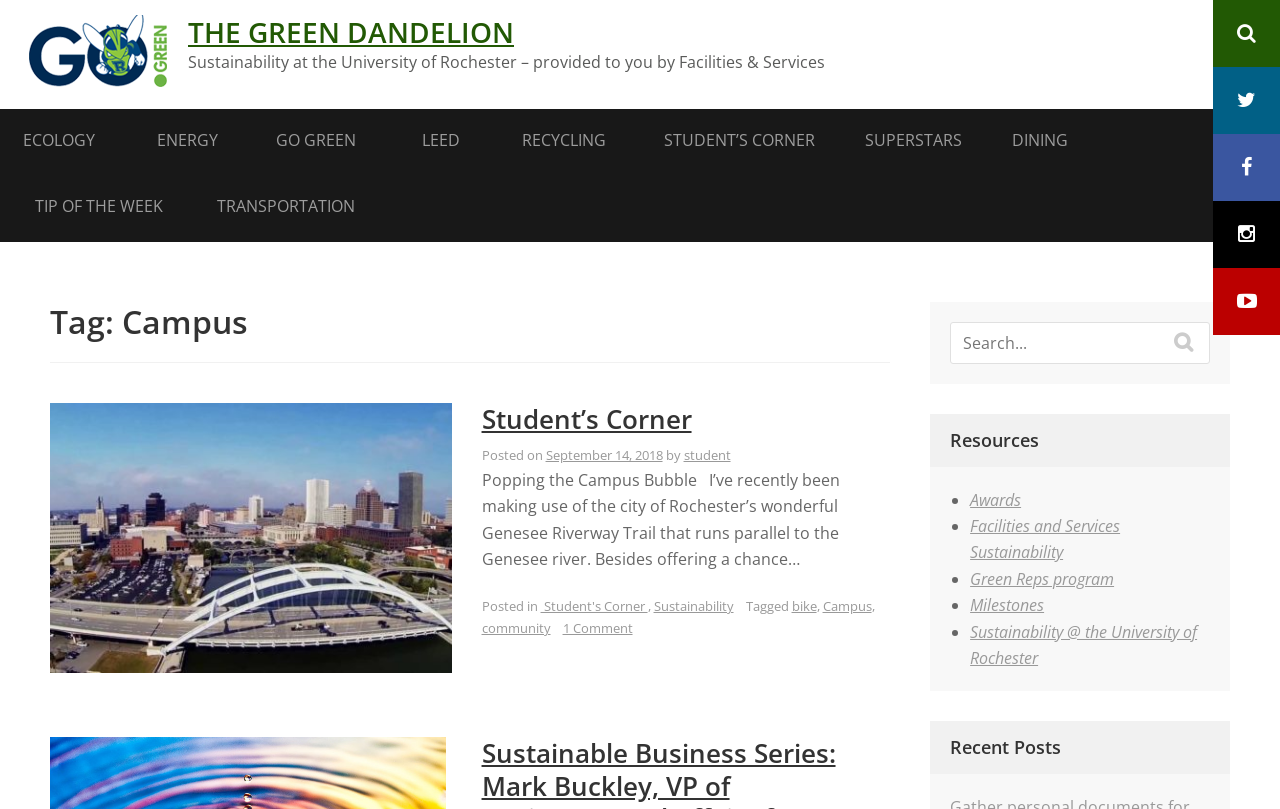Pinpoint the bounding box coordinates of the area that should be clicked to complete the following instruction: "Search for something". The coordinates must be given as four float numbers between 0 and 1, i.e., [left, top, right, bottom].

[0.752, 0.41, 0.935, 0.437]